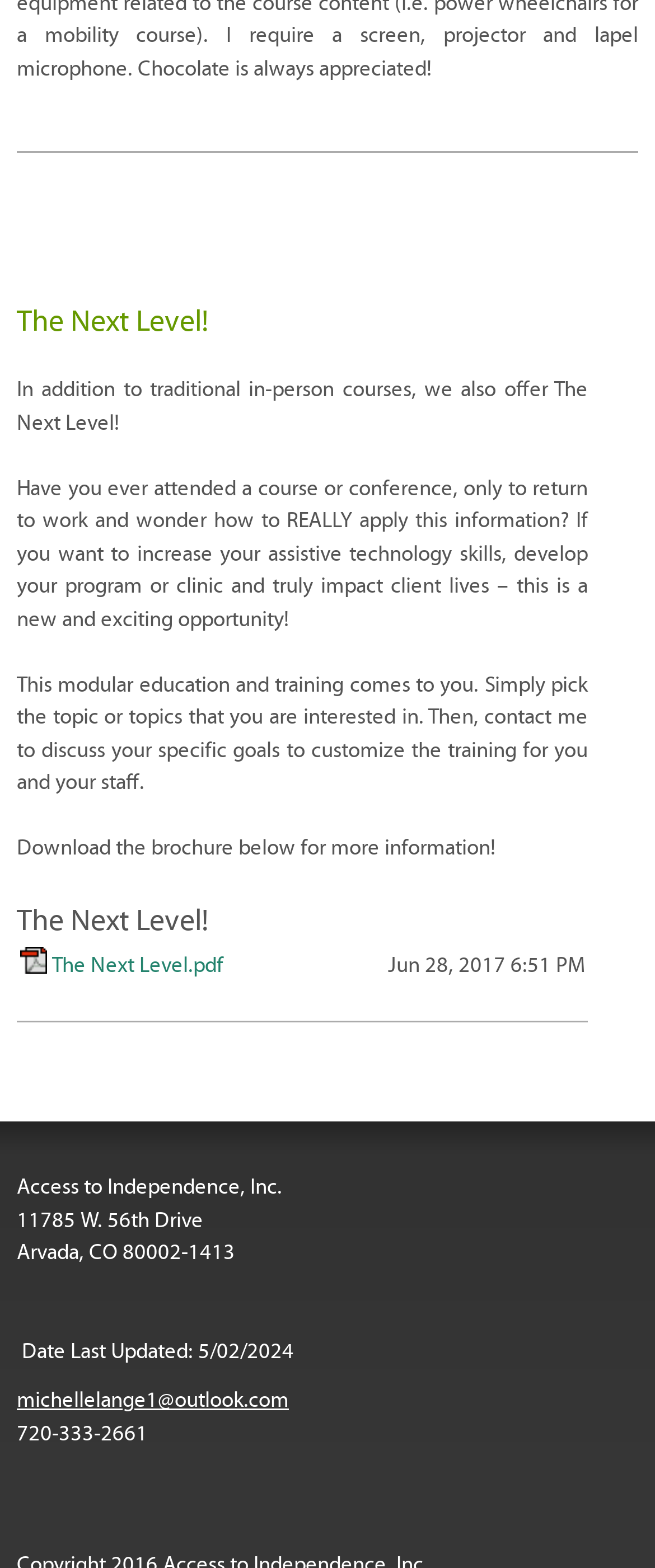When was the webpage last updated?
Look at the image and respond with a one-word or short-phrase answer.

5/02/2024